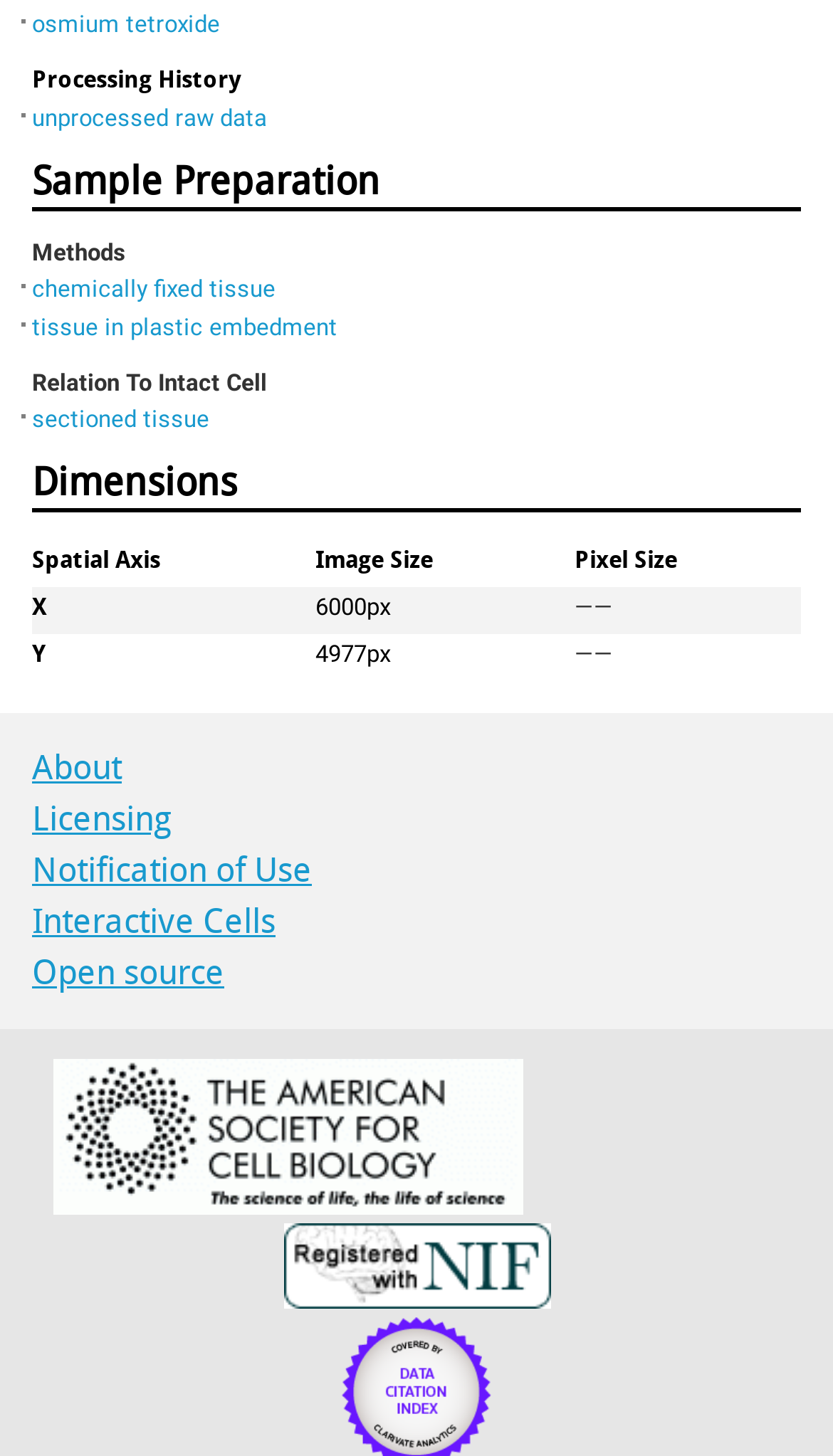Provide a brief response to the question using a single word or phrase: 
What is the processing history of the sample?

unprocessed raw data